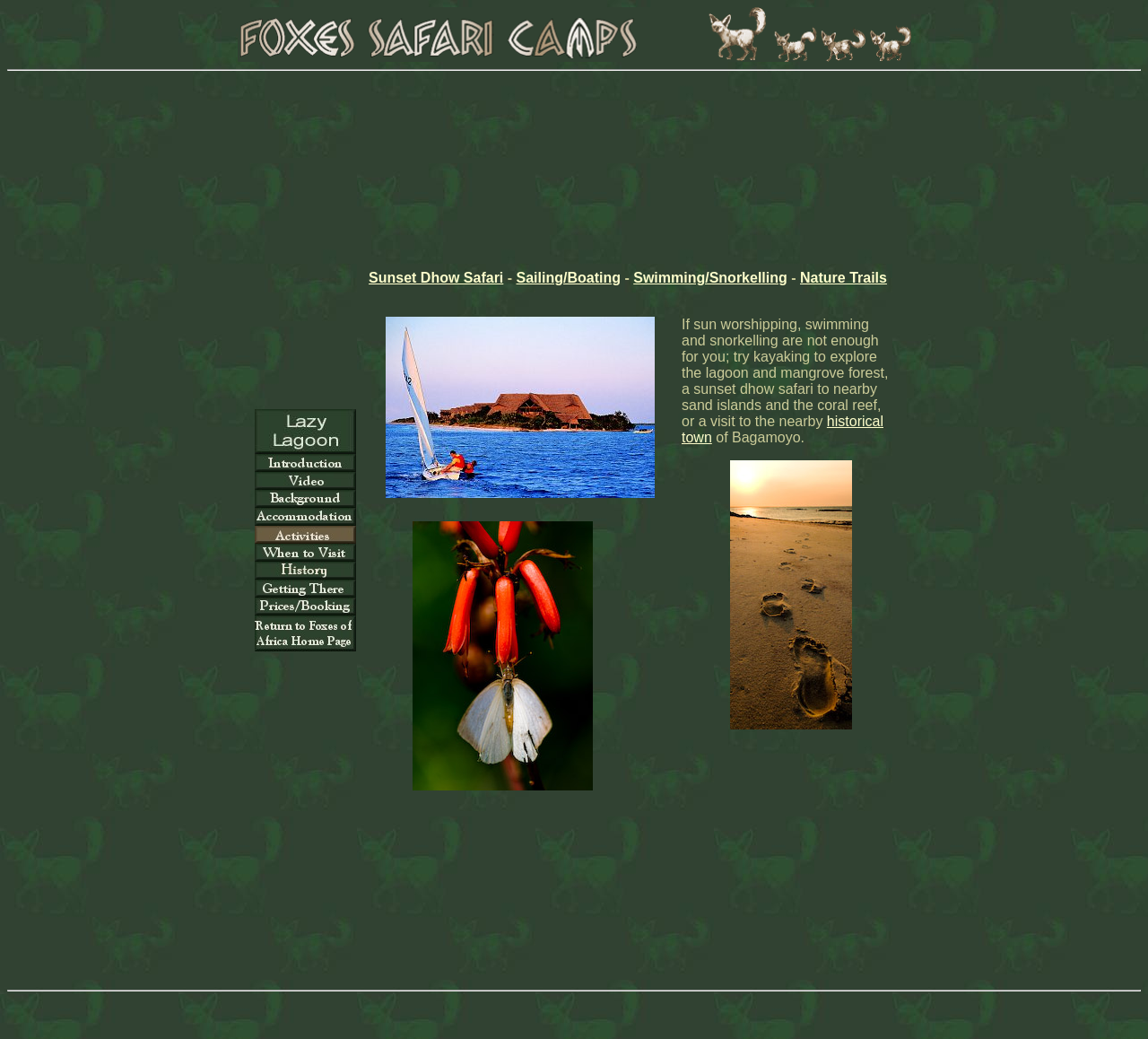What is the activity mentioned besides snorkelling?
Please give a detailed and elaborate answer to the question based on the image.

In the webpage content, I found a sentence describing activities that can be done besides snorkelling. One of the activities mentioned is kayaking, which is used to explore the lagoon and mangrove forest.